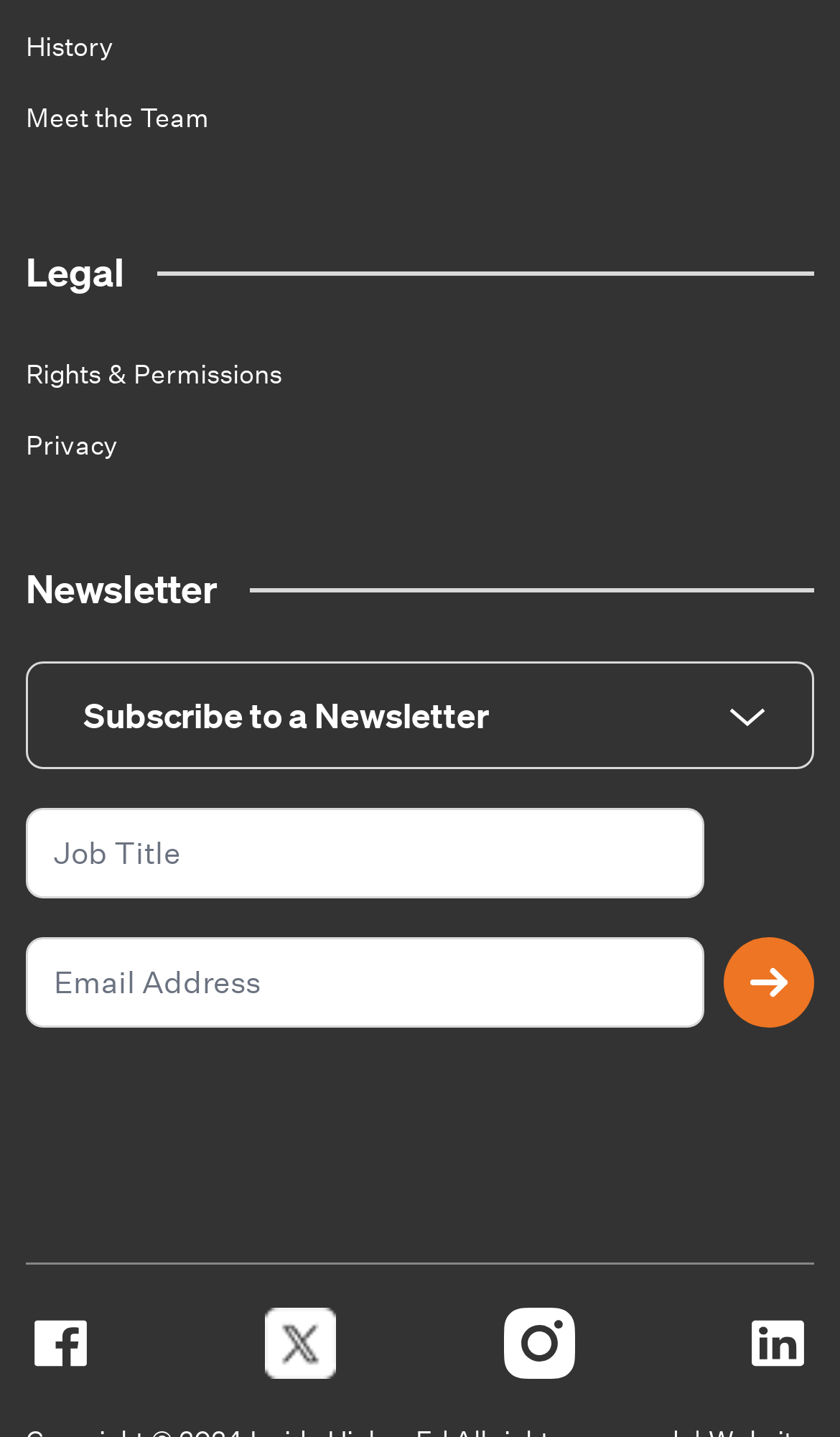Determine the bounding box coordinates of the region that needs to be clicked to achieve the task: "Subscribe to a Newsletter".

[0.031, 0.46, 0.969, 0.535]